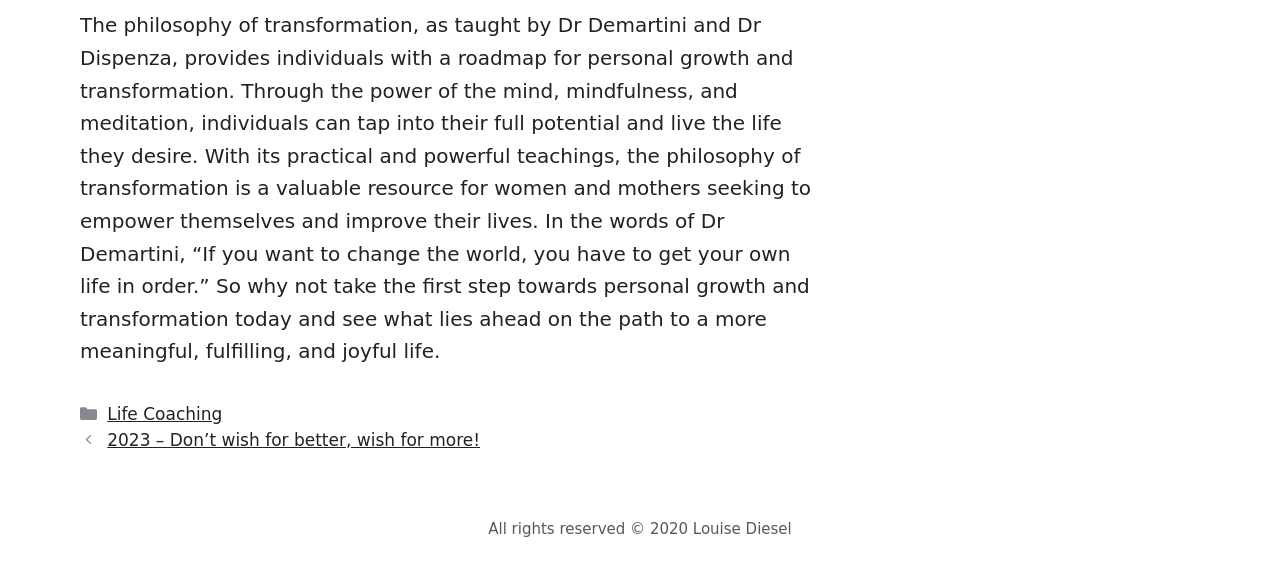Please provide a comprehensive answer to the question below using the information from the image: What is the purpose of the philosophy of transformation?

The purpose of the philosophy of transformation is to empower individuals, especially women and mothers, to tap into their full potential and live the life they desire, as stated in the static text at the top of the page.